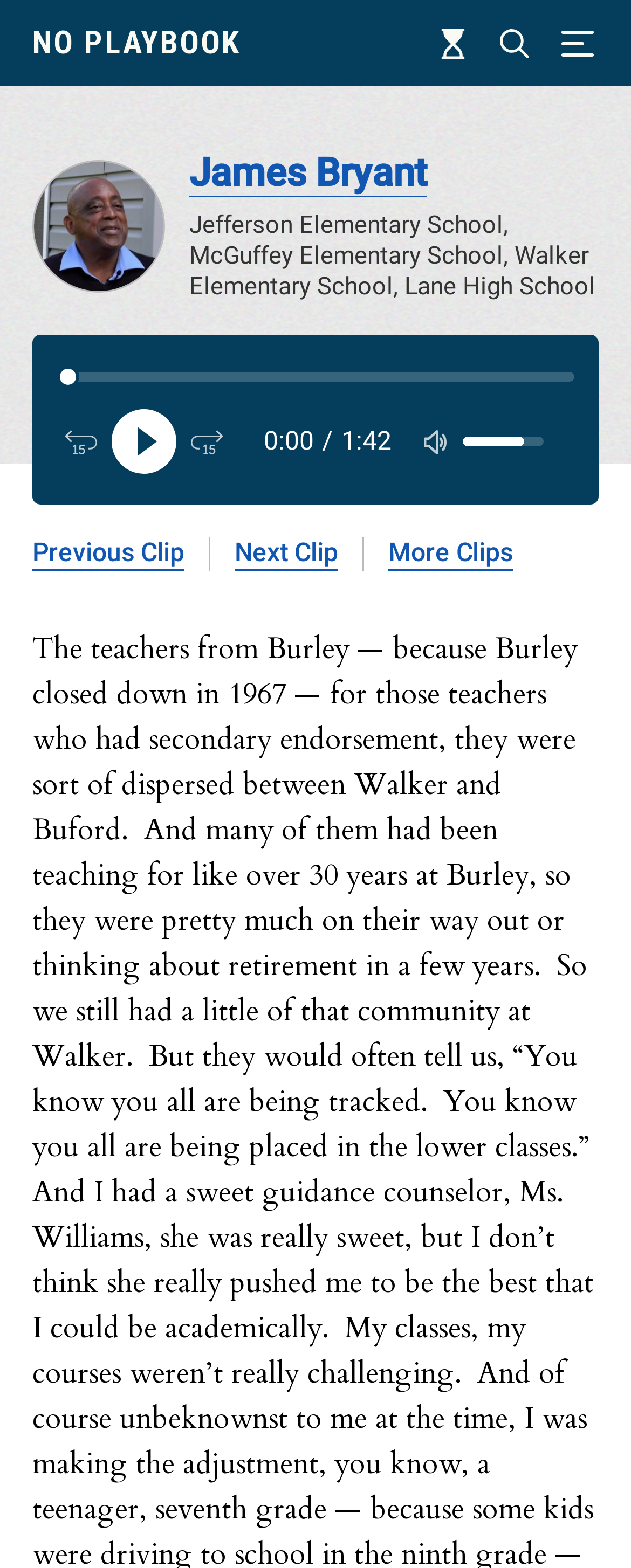Identify the bounding box coordinates for the UI element that matches this description: "Timeline".

[0.682, 0.013, 0.754, 0.042]